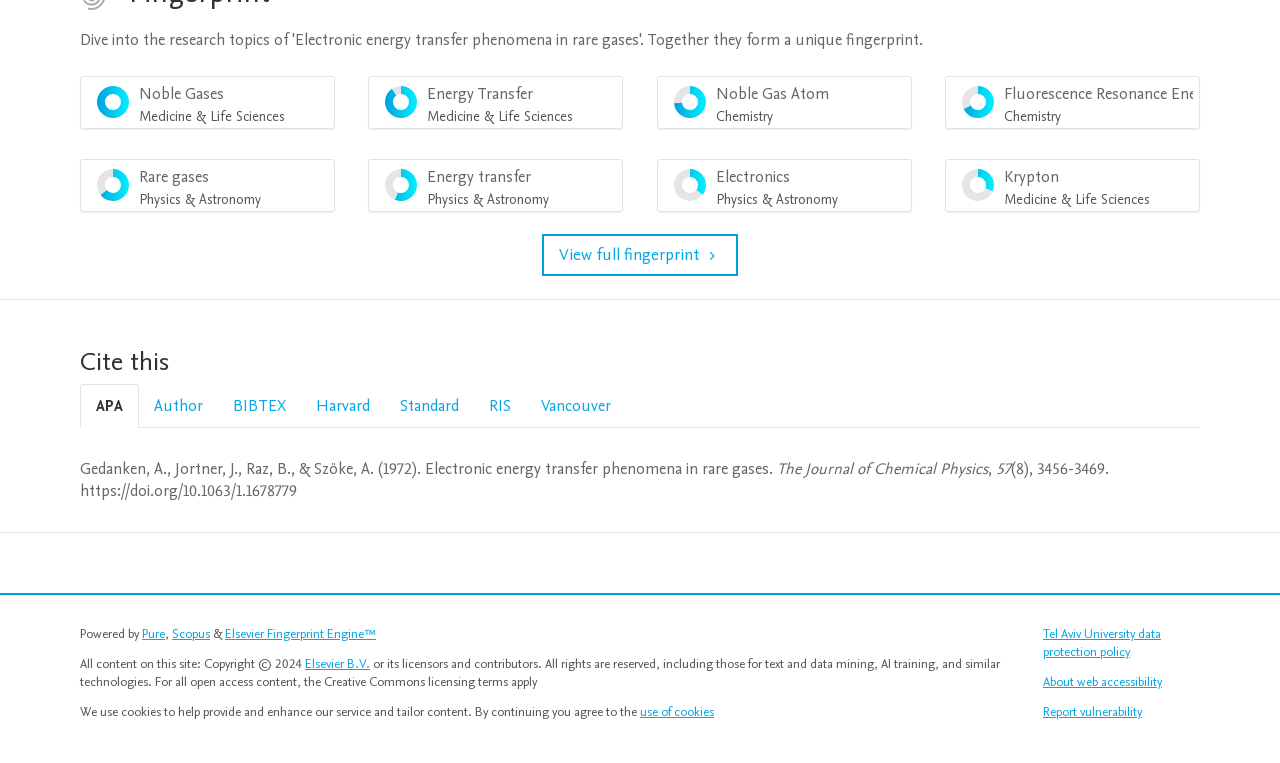Determine the bounding box coordinates for the UI element with the following description: "Scopus". The coordinates should be four float numbers between 0 and 1, represented as [left, top, right, bottom].

[0.134, 0.82, 0.164, 0.843]